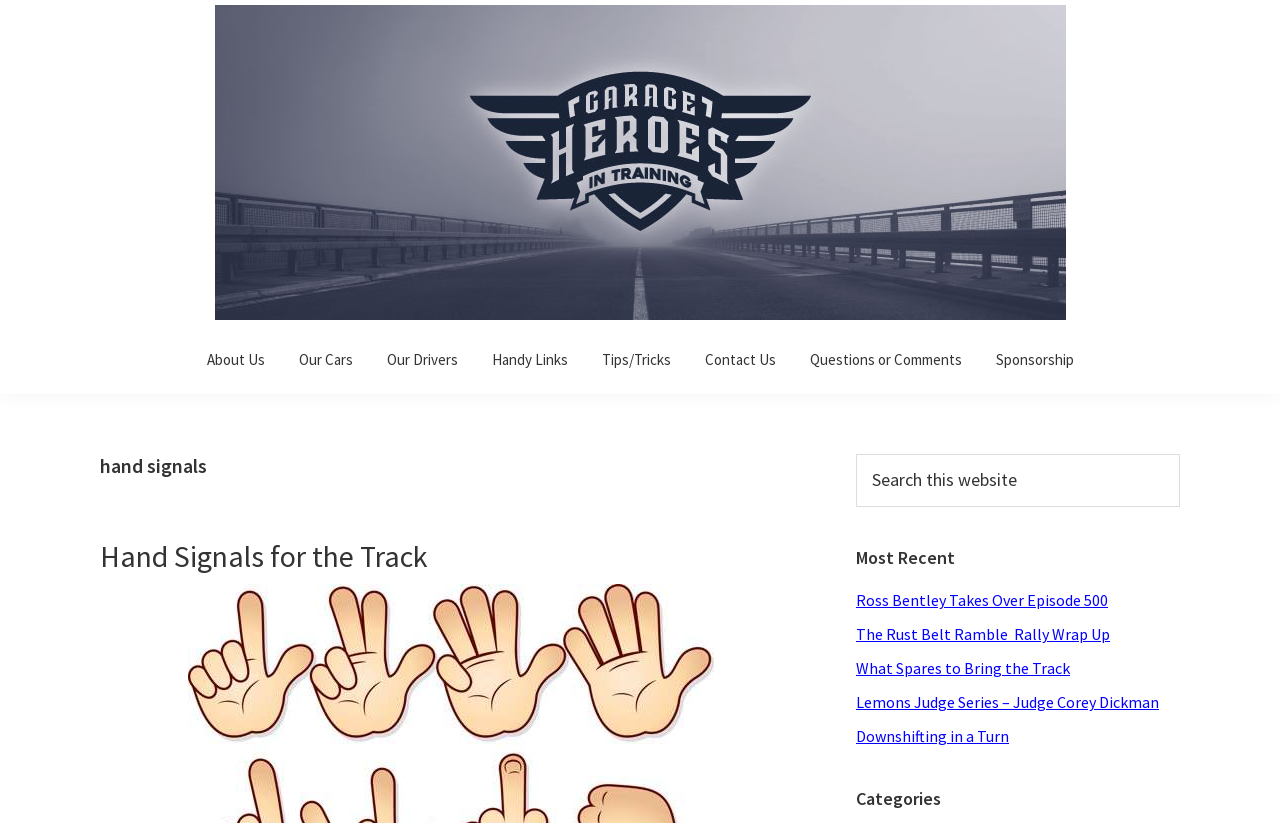Pinpoint the bounding box coordinates of the clickable area necessary to execute the following instruction: "Contact Us". The coordinates should be given as four float numbers between 0 and 1, namely [left, top, right, bottom].

[0.539, 0.413, 0.618, 0.461]